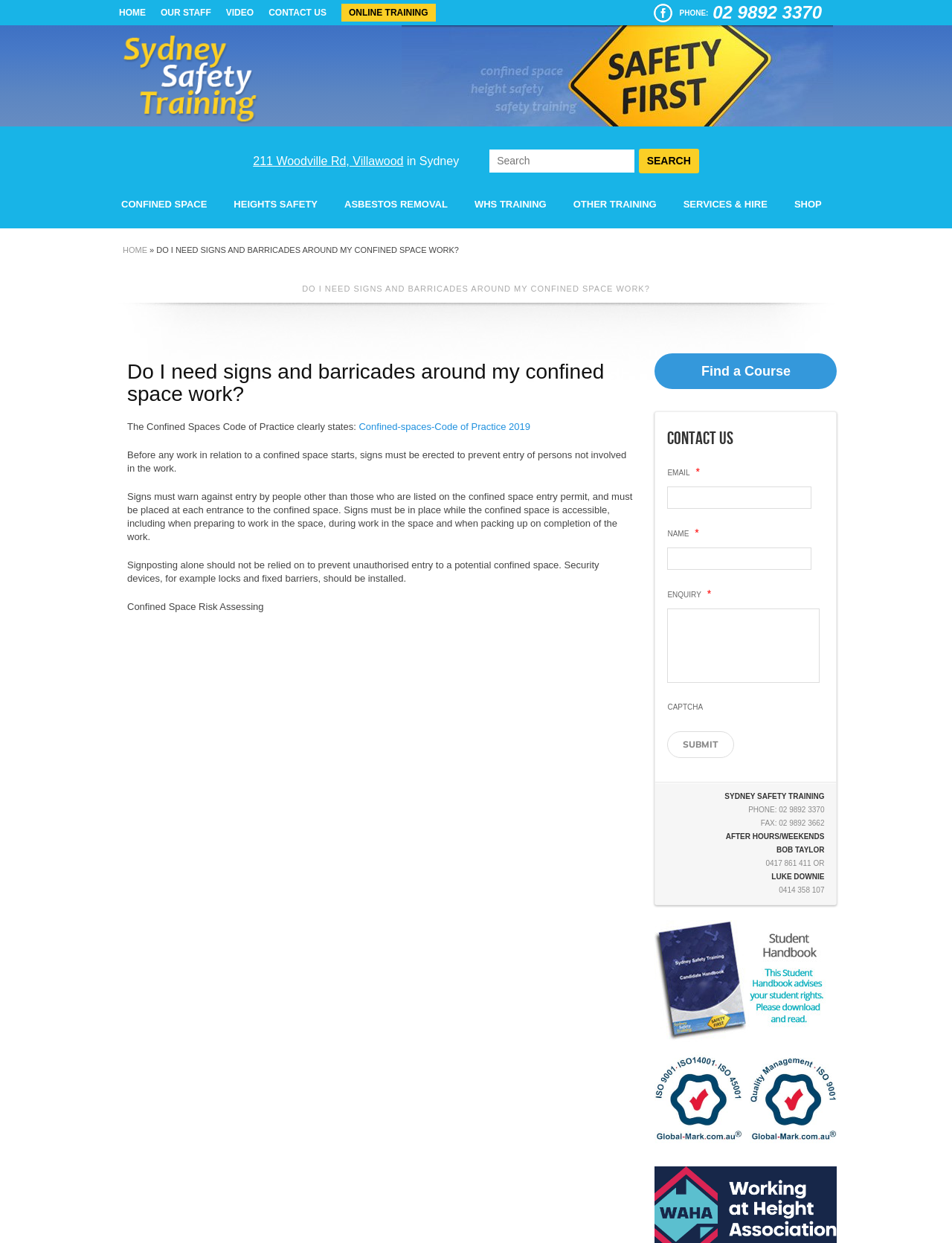What is the recommended security measure in addition to signposting in a confined space?
Please provide a single word or phrase as the answer based on the screenshot.

Security devices such as locks and fixed barriers